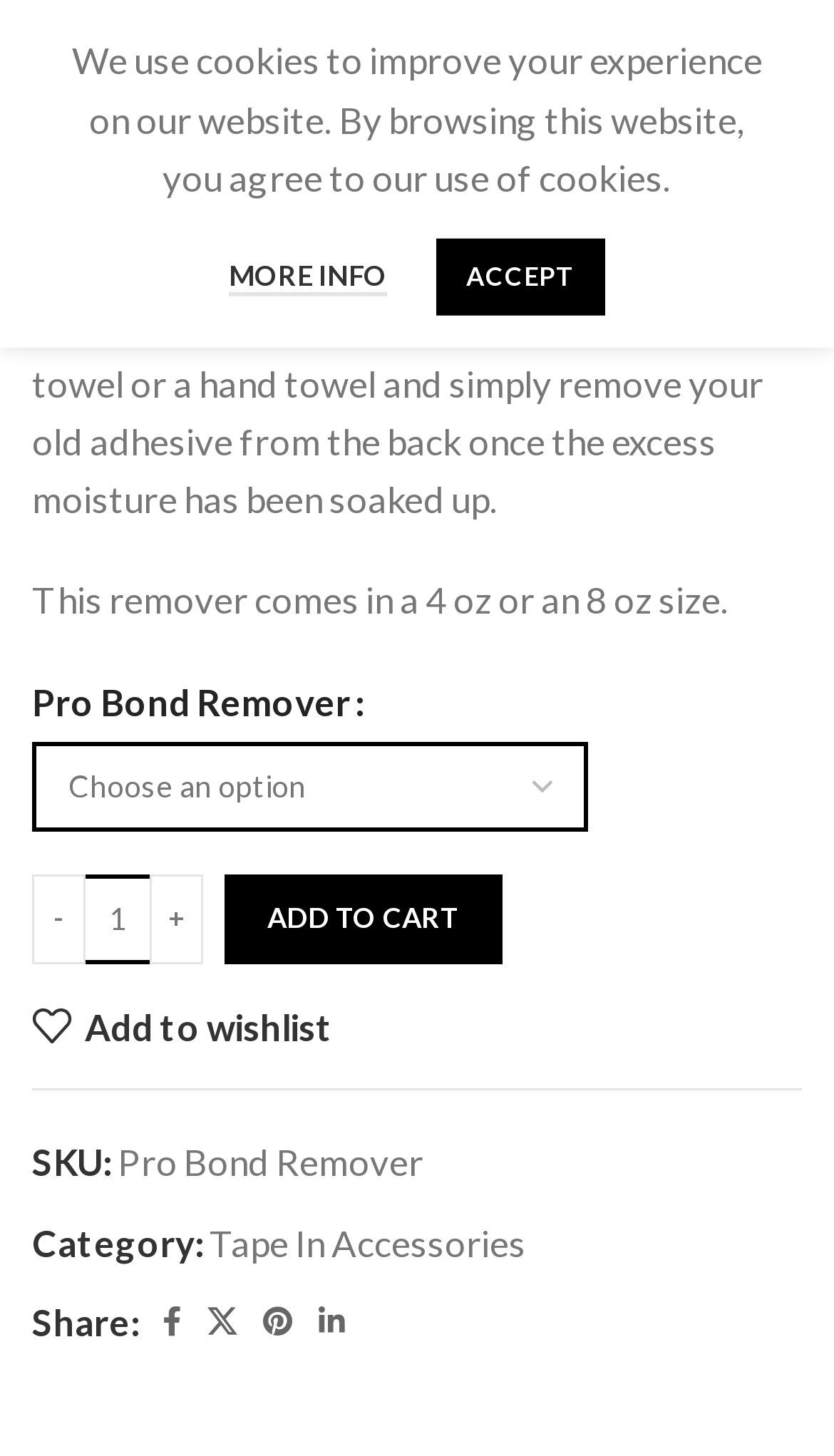Using a single word or phrase, answer the following question: 
What is the minimum quantity of the product that can be added to cart?

1